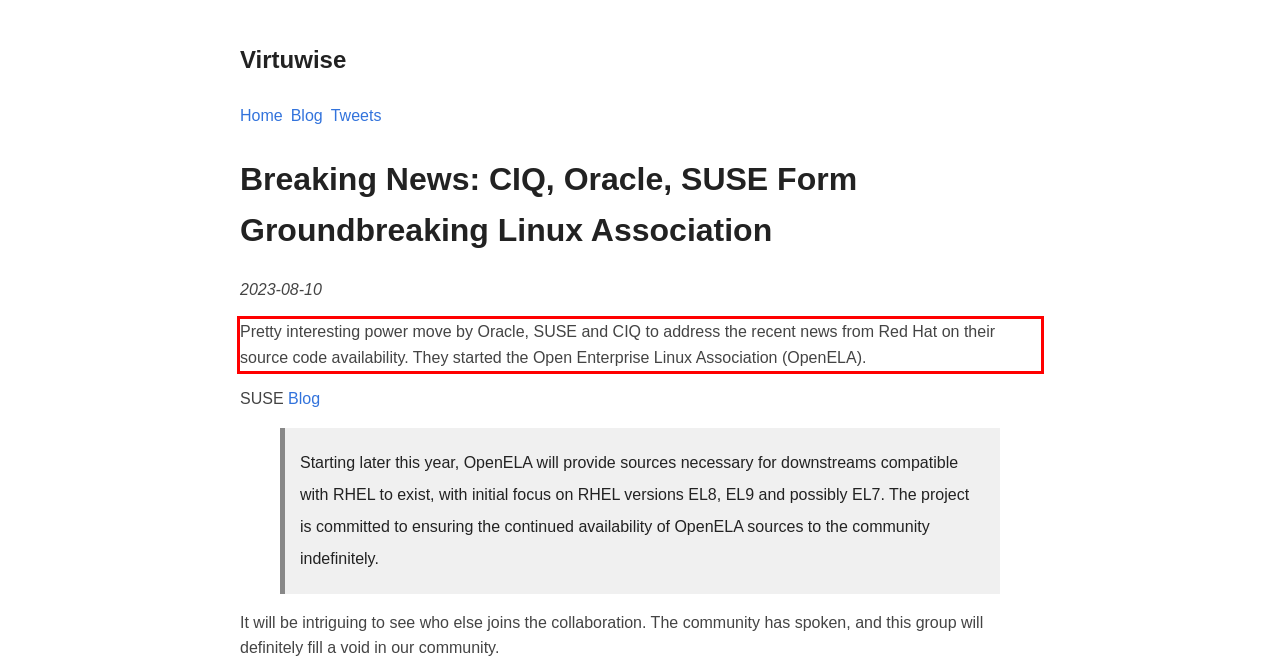From the screenshot of the webpage, locate the red bounding box and extract the text contained within that area.

Pretty interesting power move by Oracle, SUSE and CIQ to address the recent news from Red Hat on their source code availability. They started the Open Enterprise Linux Association (OpenELA).